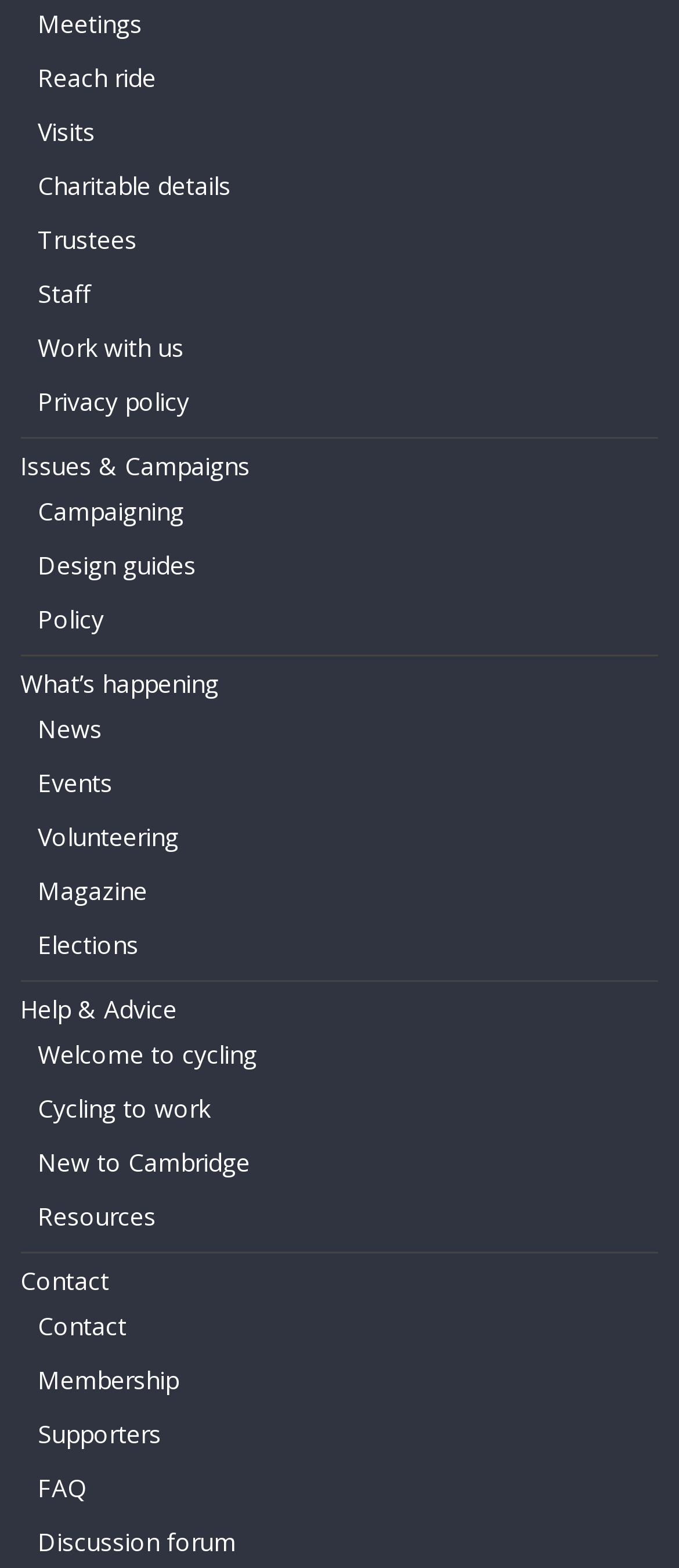Locate the bounding box coordinates of the element that needs to be clicked to carry out the instruction: "Check events". The coordinates should be given as four float numbers ranging from 0 to 1, i.e., [left, top, right, bottom].

[0.056, 0.489, 0.166, 0.51]